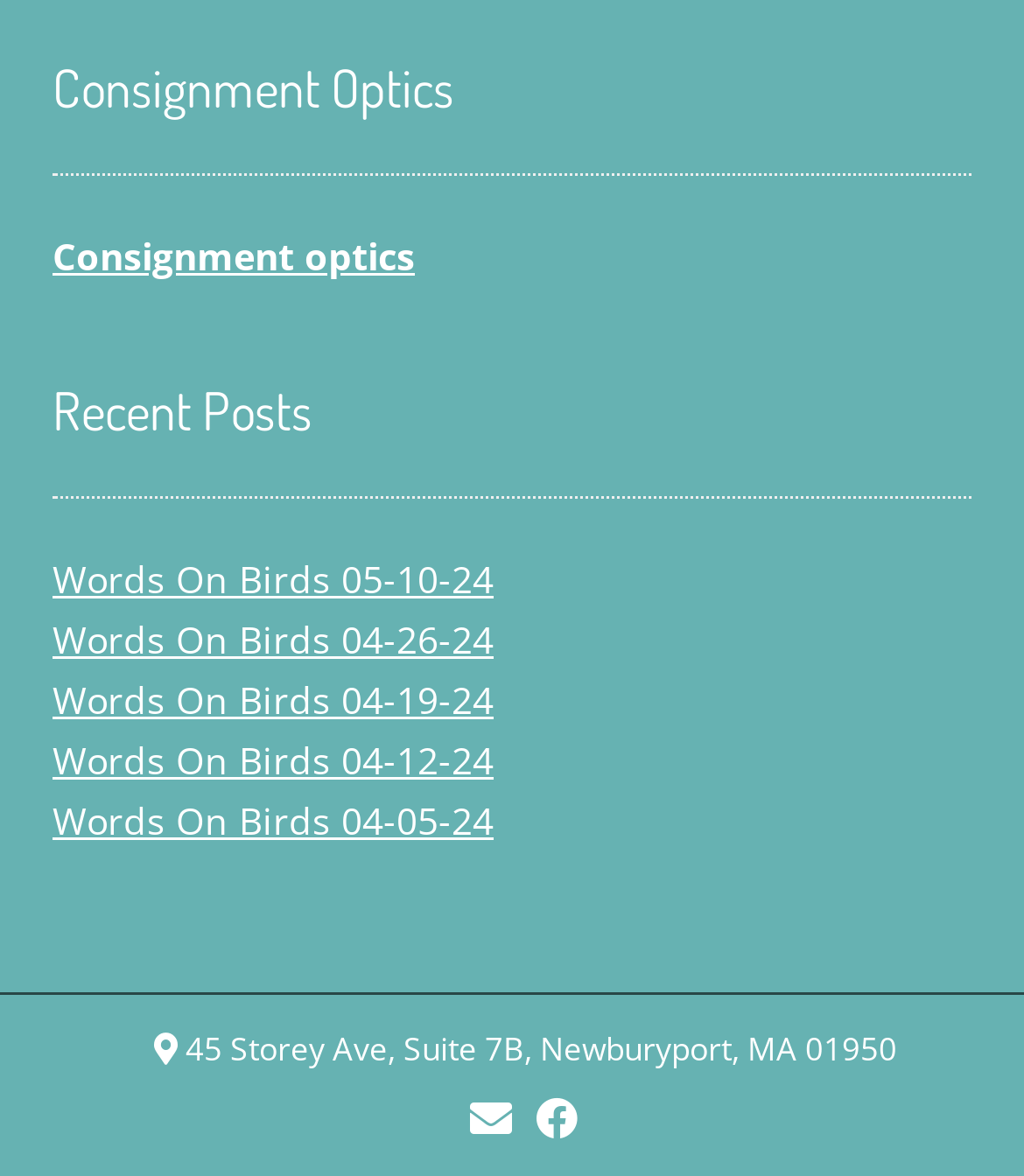Consider the image and give a detailed and elaborate answer to the question: 
What is the name of the company?

I found the company name by looking at the heading at the top of the webpage, which says 'Consignment Optics'. This is likely the name of the company.